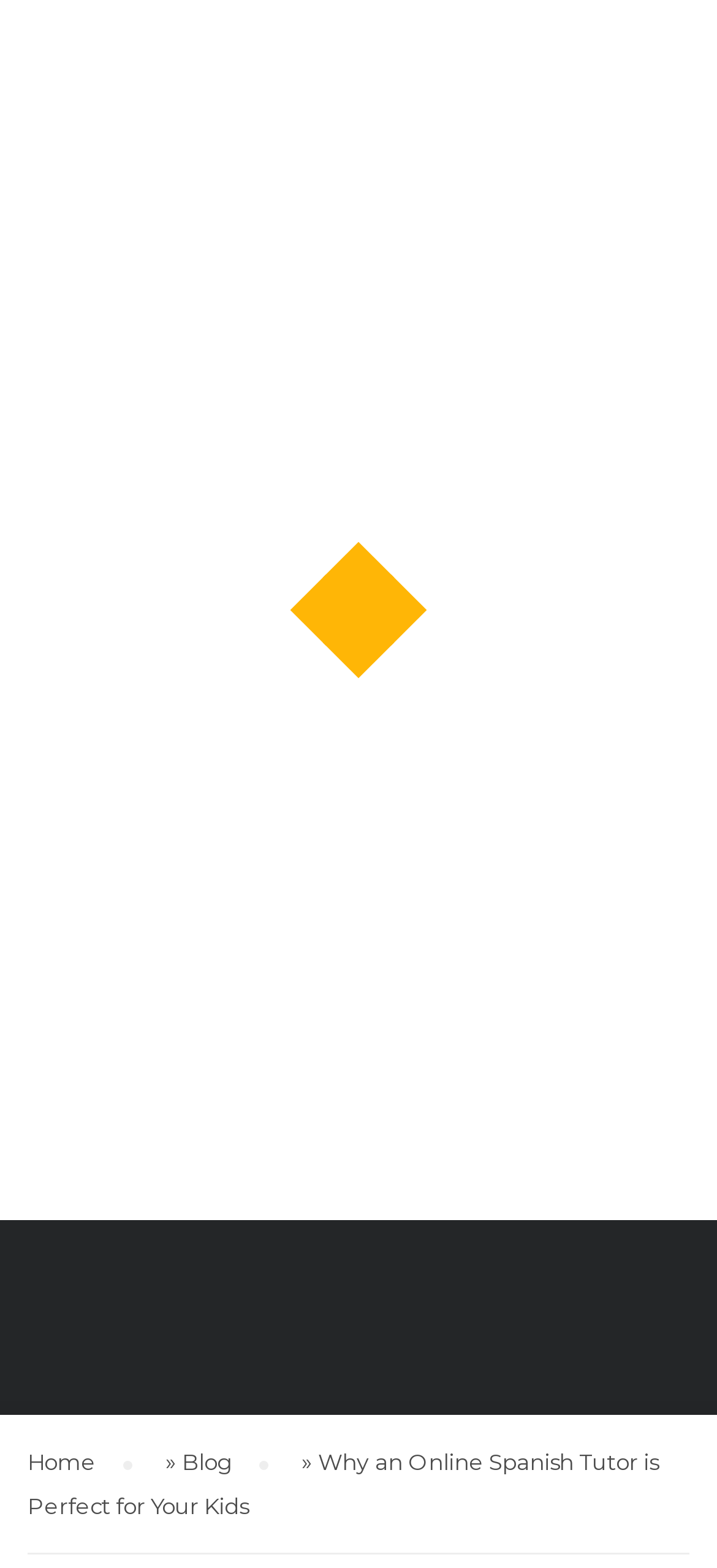Bounding box coordinates should be provided in the format (top-left x, top-left y, bottom-right x, bottom-right y) with all values between 0 and 1. Identify the bounding box for this UI element: Blog

[0.254, 0.918, 0.374, 0.947]